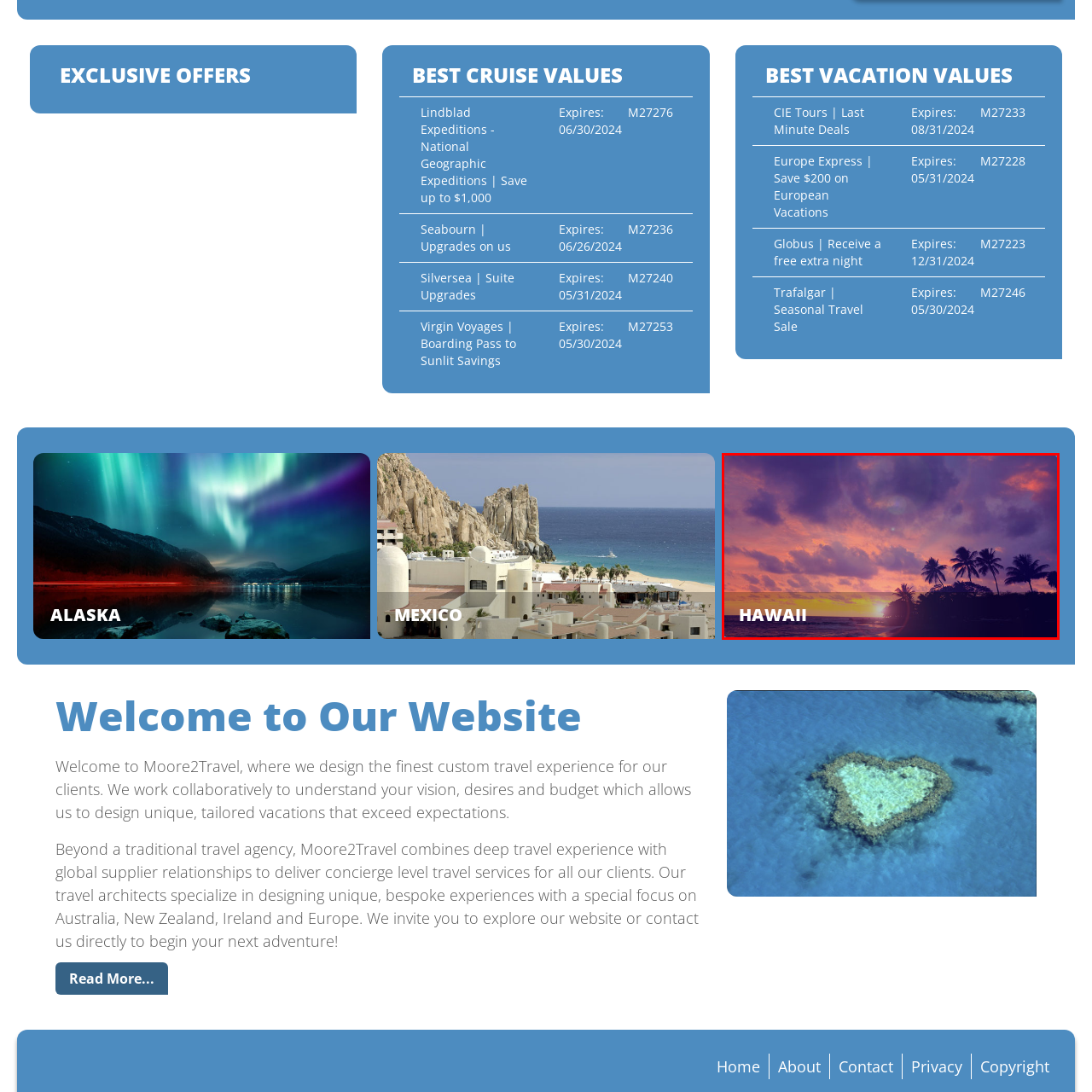Please examine the image highlighted by the red boundary and provide a comprehensive response to the following question based on the visual content: 
What is the time of day depicted in the image?

The image showcases a breathtaking sunset, which casts vibrant hues across the sky, indicating that the time of day depicted in the image is during sunset.